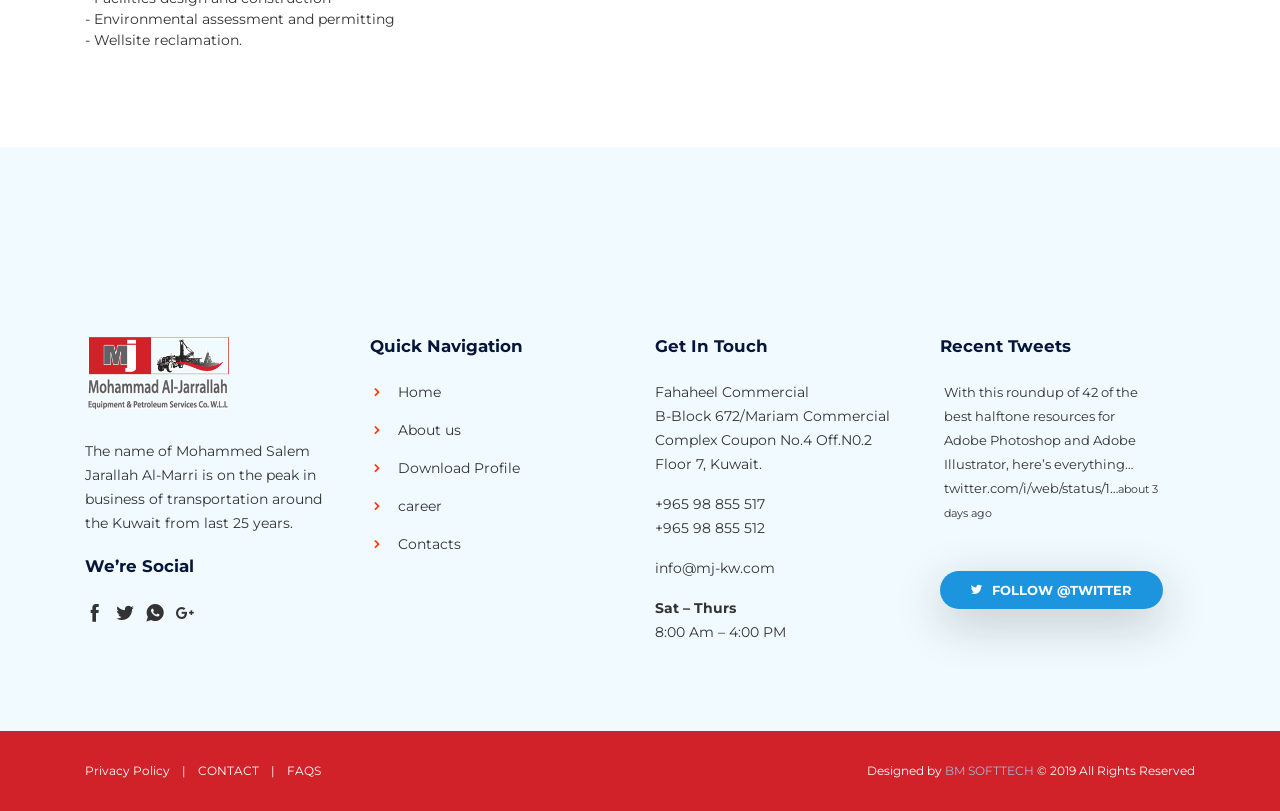Please find the bounding box coordinates for the clickable element needed to perform this instruction: "View the company's contacts".

[0.512, 0.472, 0.632, 0.494]